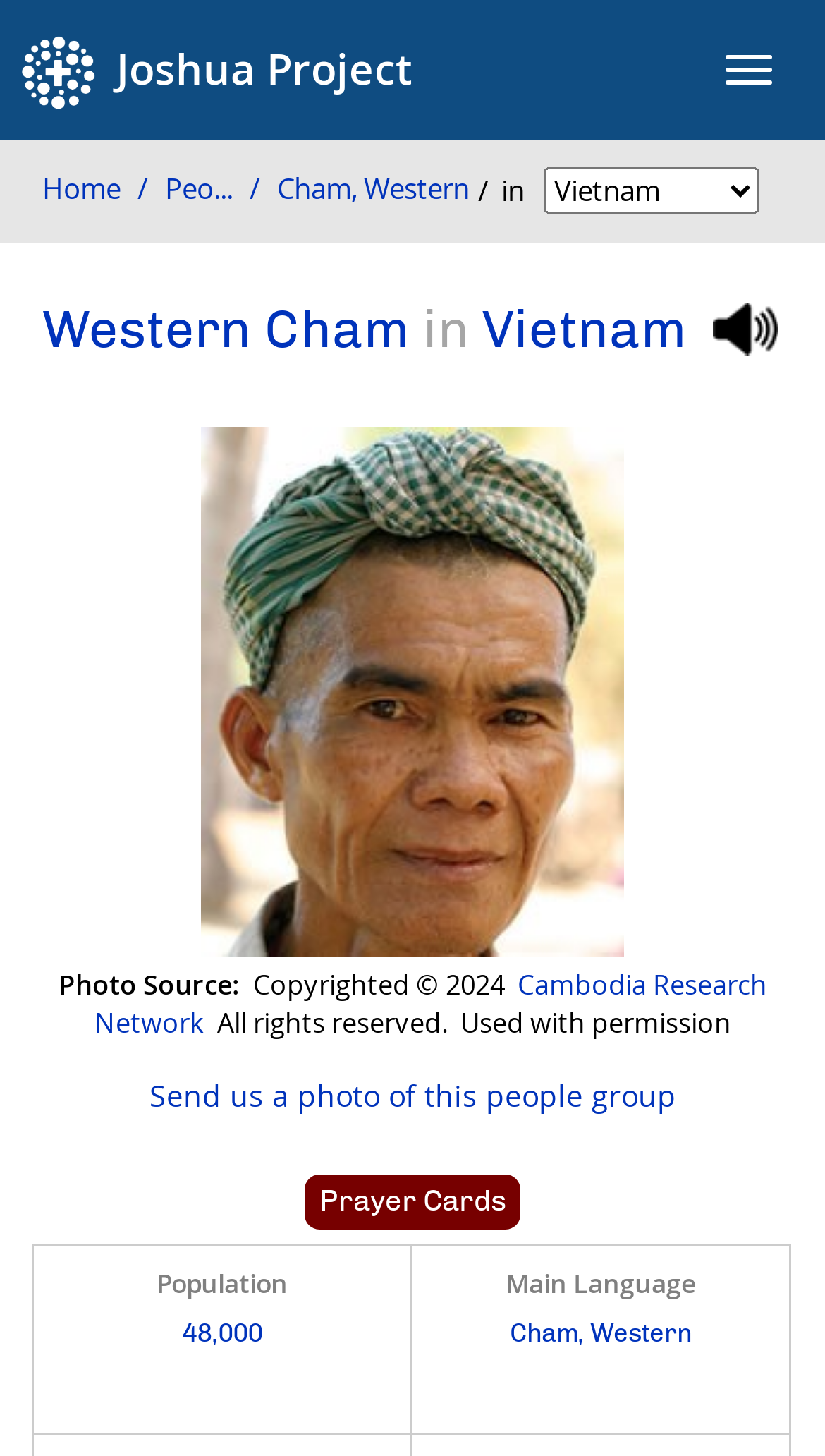Using the information in the image, give a detailed answer to the following question: What is the purpose of the 'Send us a photo of this people group' link?

I found the answer by looking at the link and inferring its purpose. Specifically, I looked at the text of the link and determined that it is likely intended for users to submit a photo of the Western Cham in Vietnam people group.